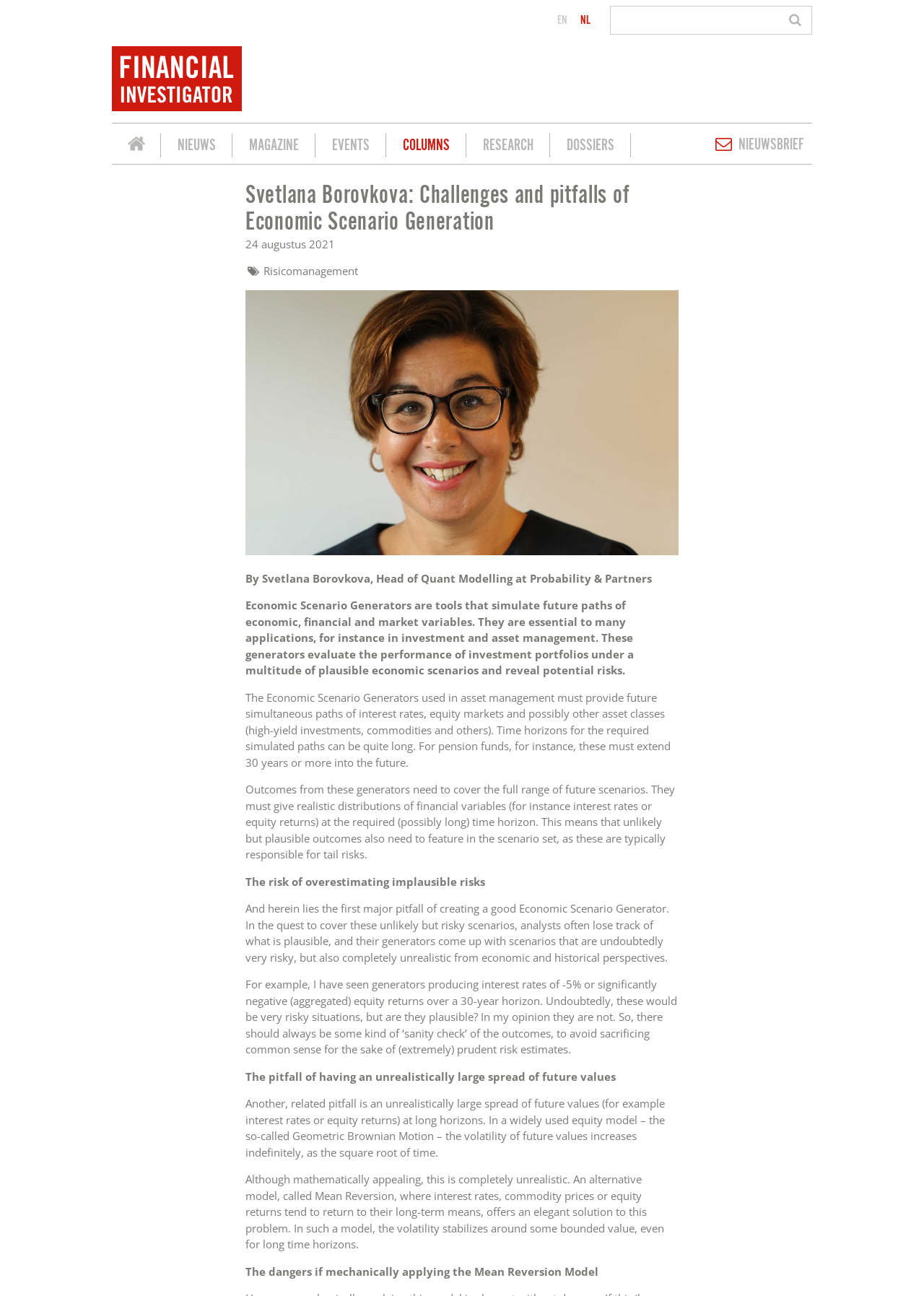Pinpoint the bounding box coordinates of the clickable area needed to execute the instruction: "Go to Financial Investigator homepage". The coordinates should be specified as four float numbers between 0 and 1, i.e., [left, top, right, bottom].

[0.121, 0.103, 0.174, 0.122]